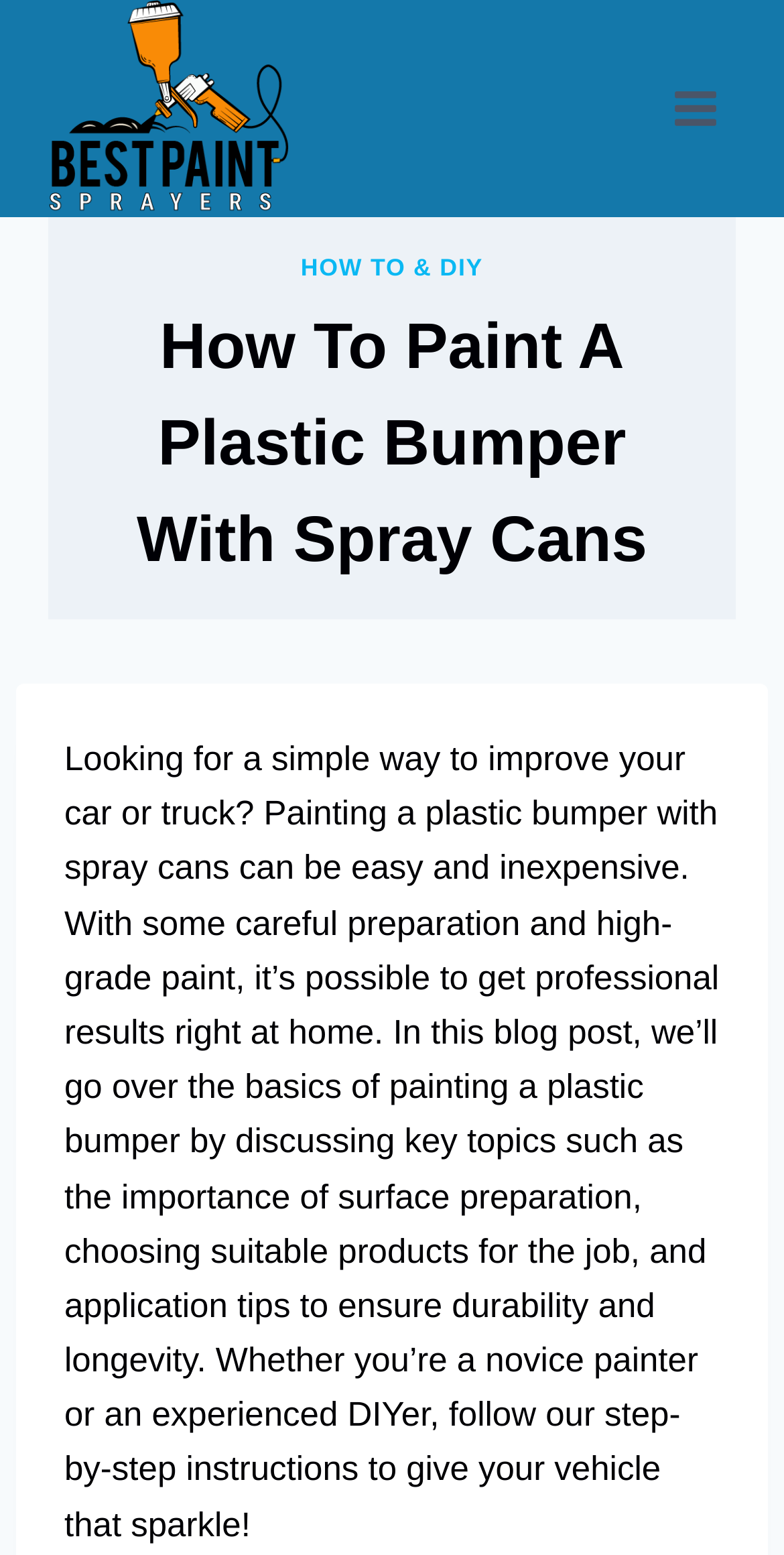Generate a thorough description of the webpage.

The webpage is a tutorial guide on how to paint a plastic bumper with spray cans. At the top left, there is a link to "Best Sprayers Guide" accompanied by a small image. Below this link, there is a button to open a menu, which is currently not expanded, and it has a toggle menu icon. 

To the left of the menu button, there is a link to "HOW TO & DIY" category. The main content of the webpage starts with a heading that matches the title of the webpage, "How To Paint A Plastic Bumper With Spray Cans". Below the heading, there is a lengthy paragraph that introduces the topic, explaining that painting a plastic bumper can be an easy and inexpensive way to improve a car or truck. The paragraph goes on to outline the key topics that will be covered in the blog post, including surface preparation, choosing suitable products, and application tips. The text invites readers to follow the step-by-step instructions to achieve professional-looking results.